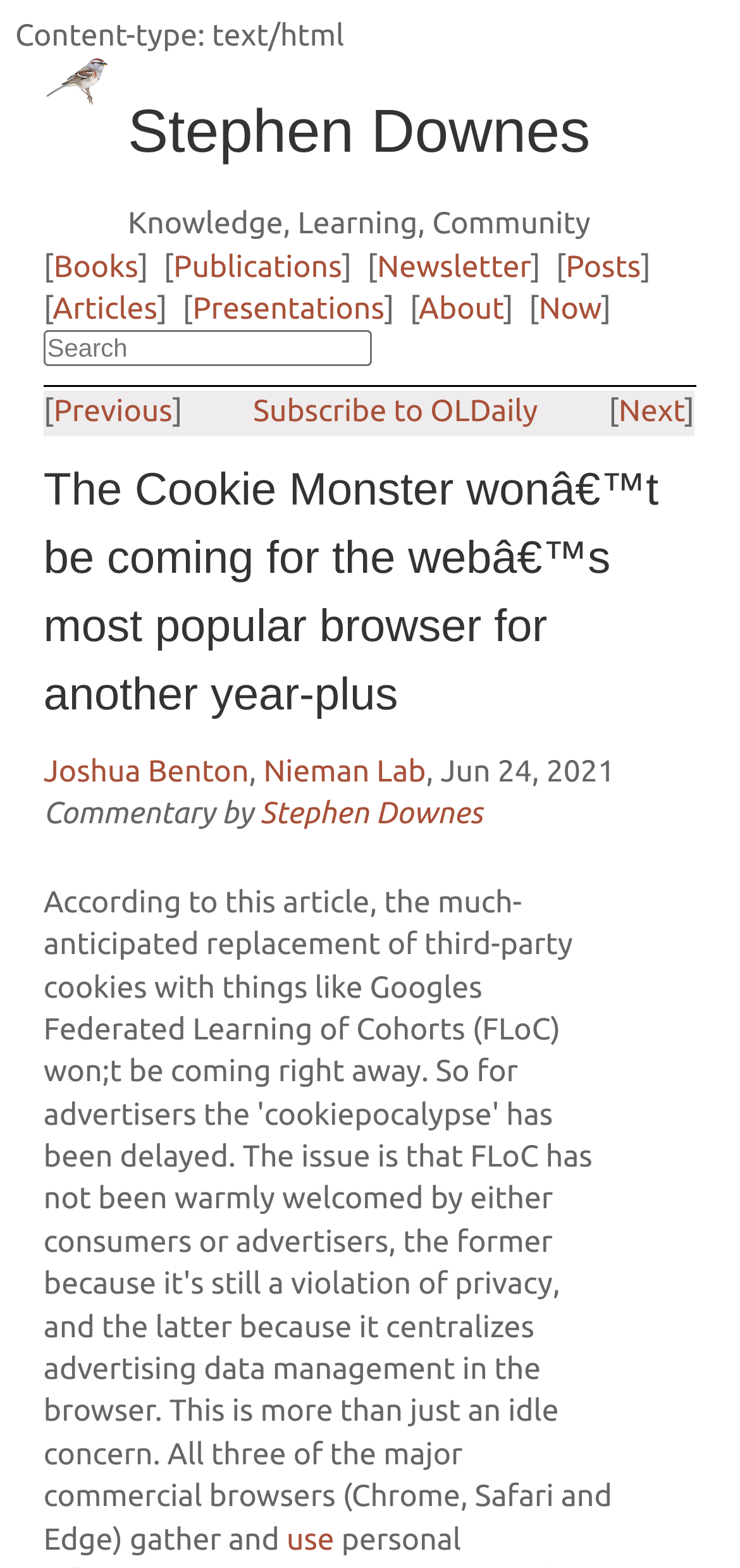Determine the bounding box coordinates in the format (top-left x, top-left y, bottom-right x, bottom-right y). Ensure all values are floating point numbers between 0 and 1. Identify the bounding box of the UI element described by: Subscribe to OLDaily

[0.342, 0.252, 0.727, 0.274]